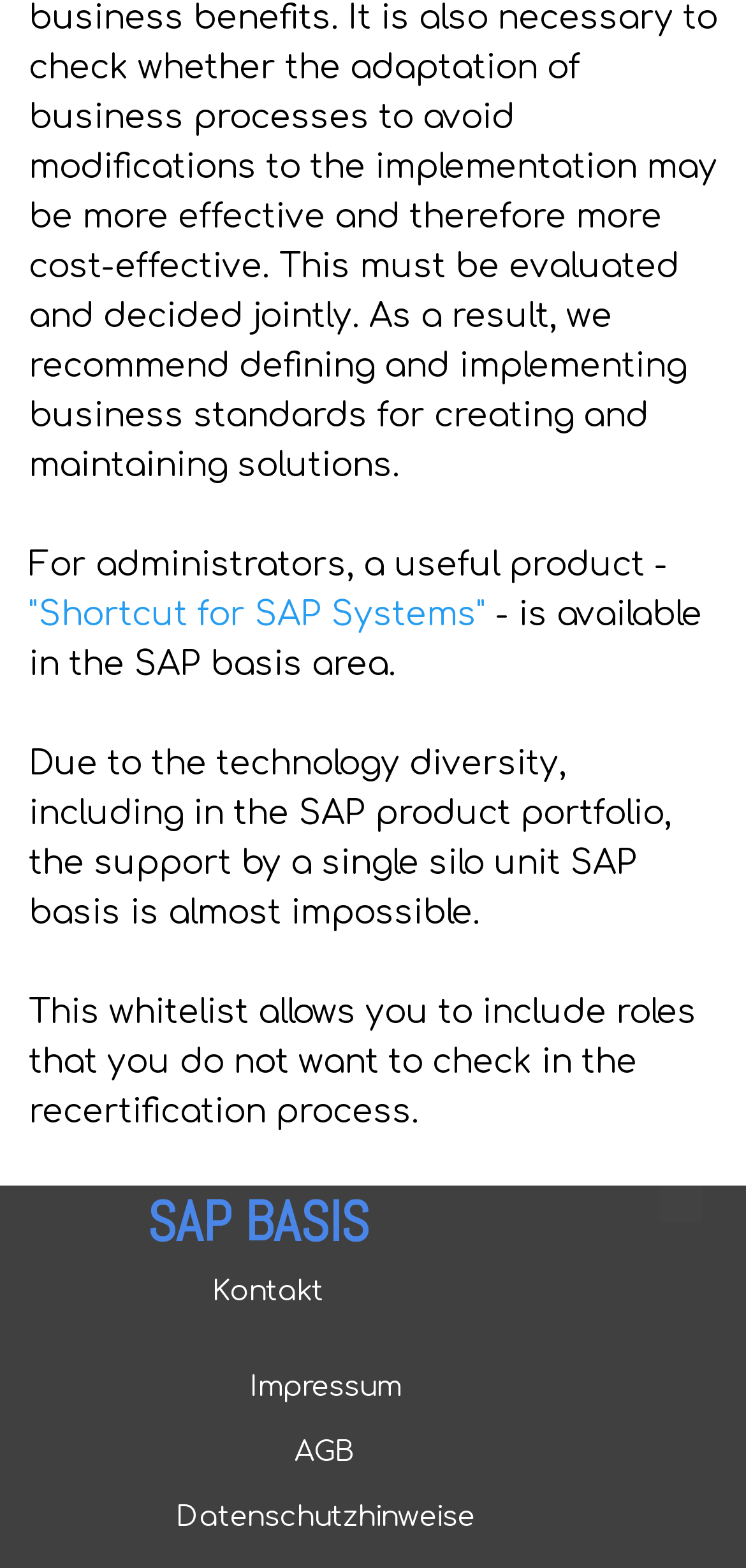Extract the bounding box coordinates for the UI element described as: ""Shortcut for SAP Systems"".

[0.038, 0.38, 0.651, 0.404]